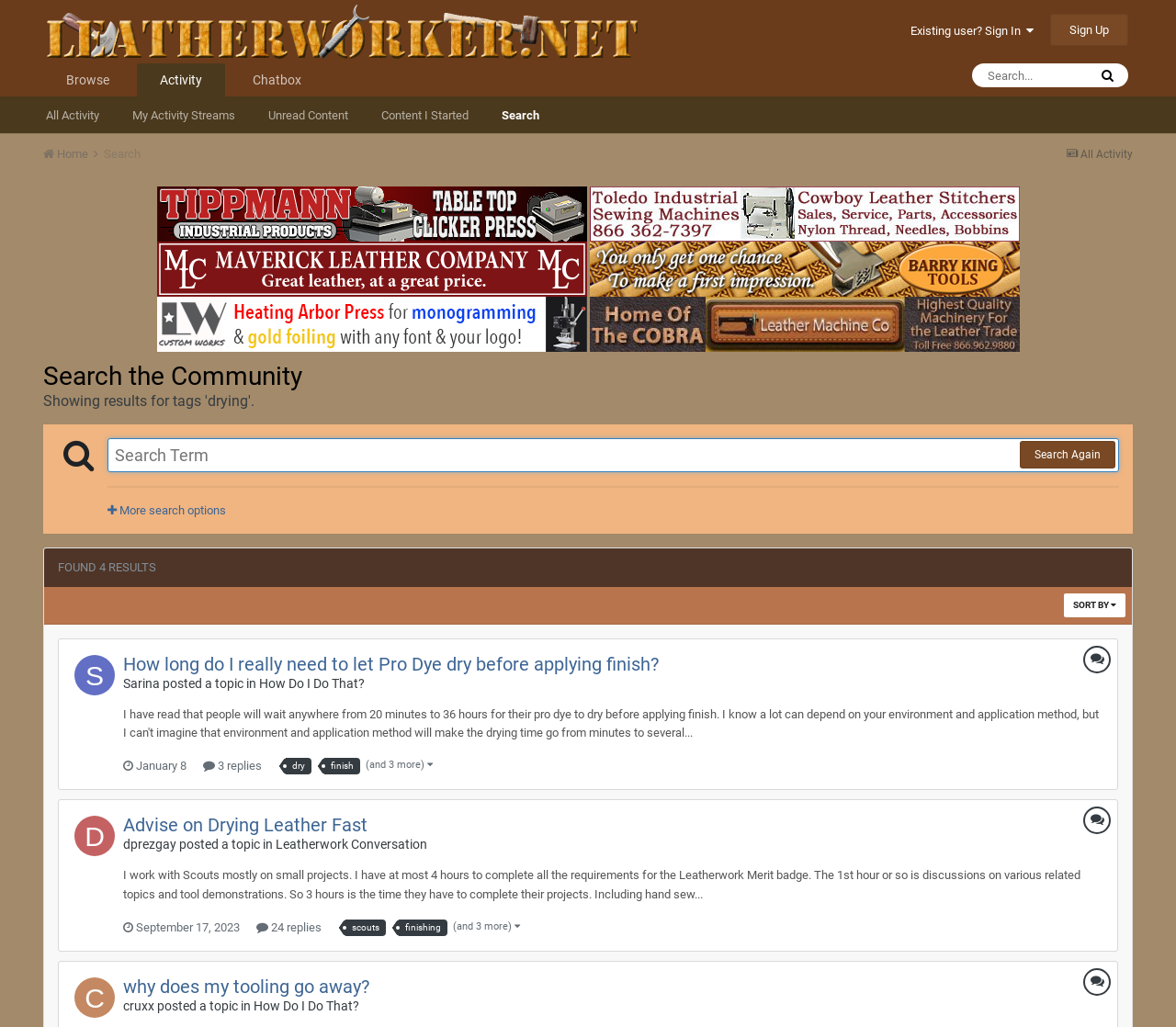Determine the bounding box coordinates of the clickable region to carry out the instruction: "Browse the community".

[0.037, 0.062, 0.112, 0.094]